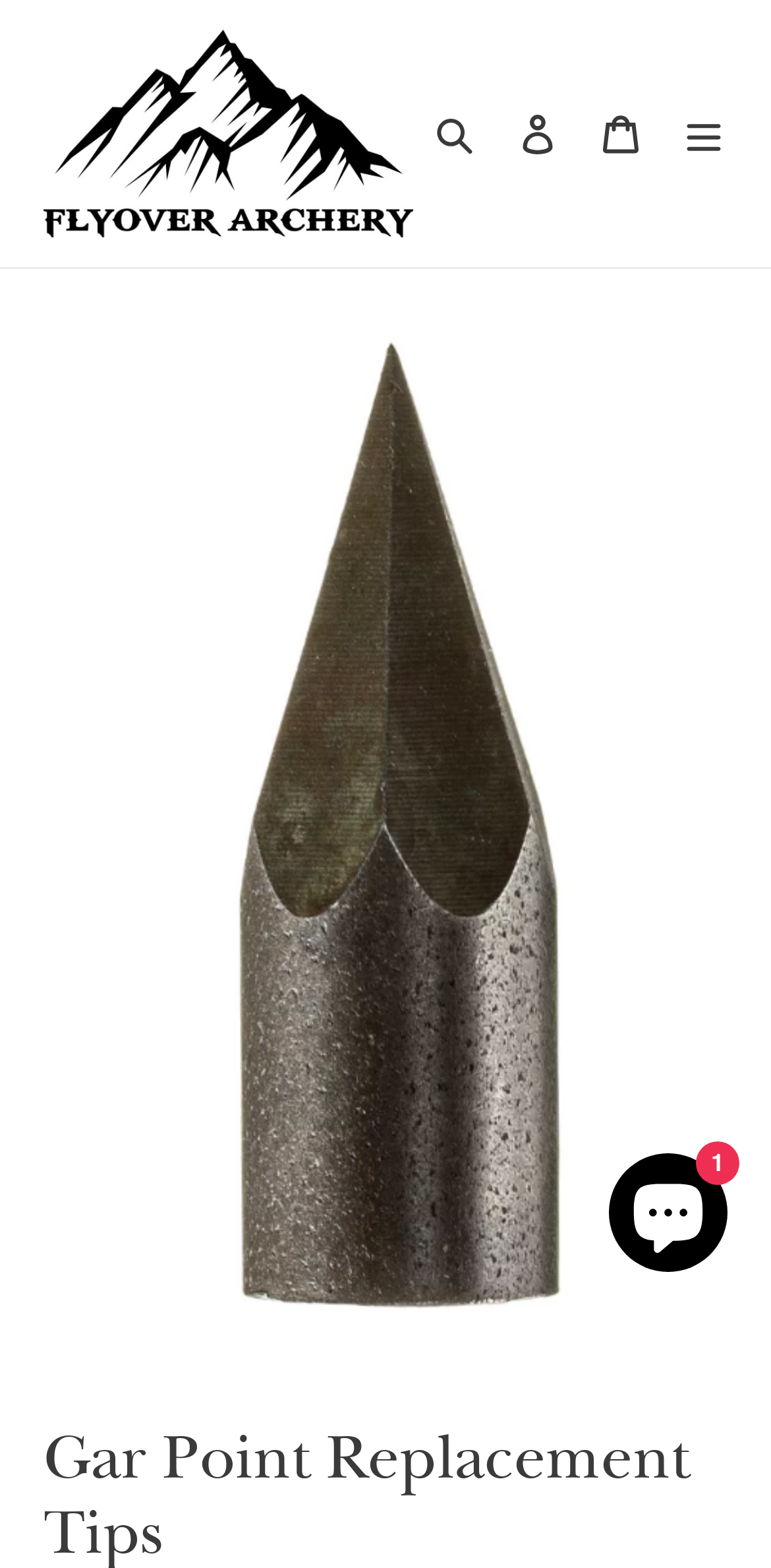What is the name of the online store?
Using the image, answer in one word or phrase.

Flyover Archery and Outdoors